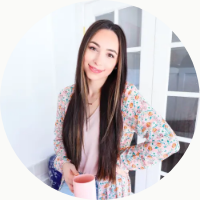What is the woman holding?
Based on the screenshot, provide your answer in one word or phrase.

Pink cup